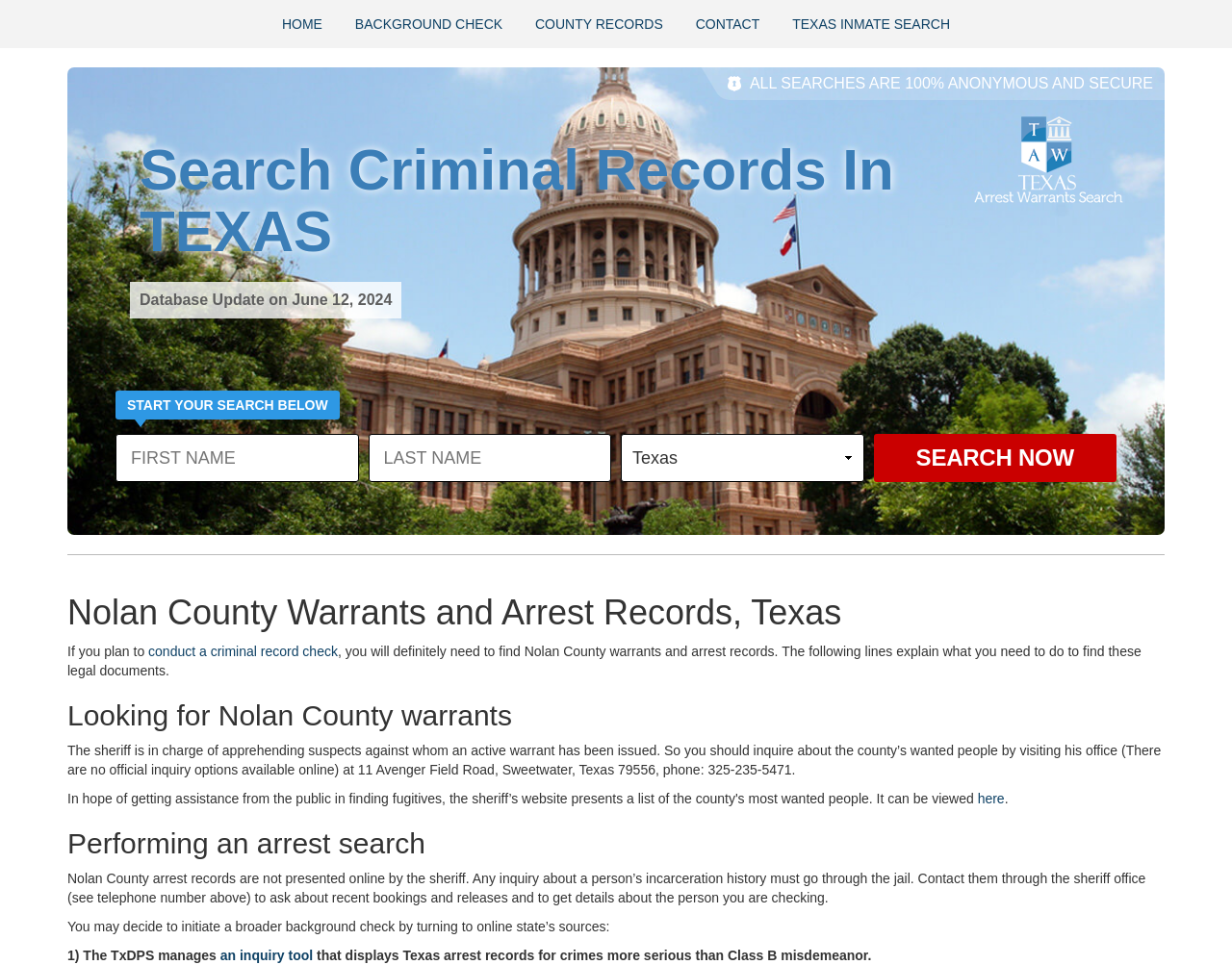Please determine the bounding box coordinates of the section I need to click to accomplish this instruction: "Click on the HOME link".

[0.217, 0.0, 0.273, 0.05]